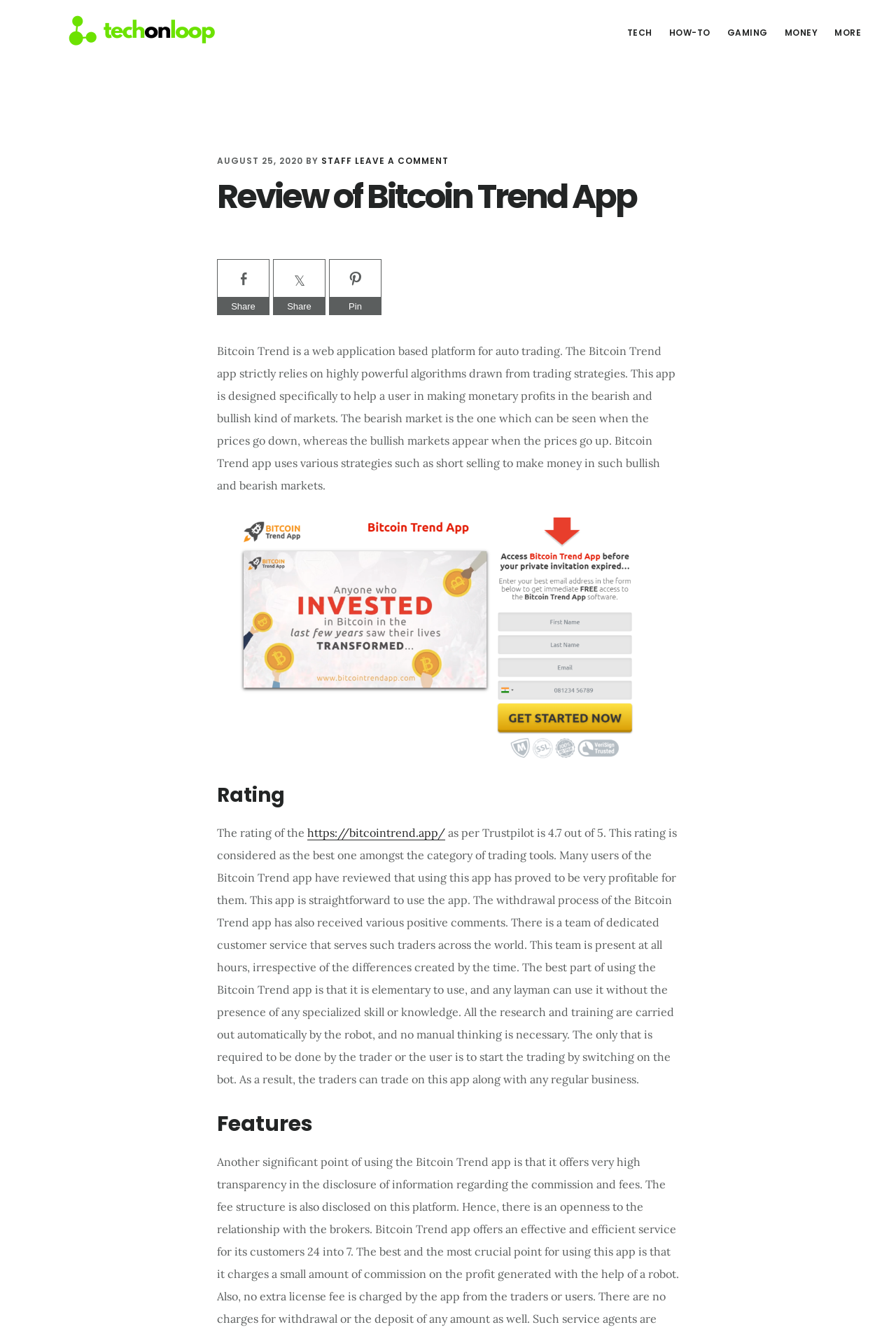Locate the bounding box coordinates of the clickable part needed for the task: "Go to the 'CHILD FRIENDLY RESTAURANTS' page".

None